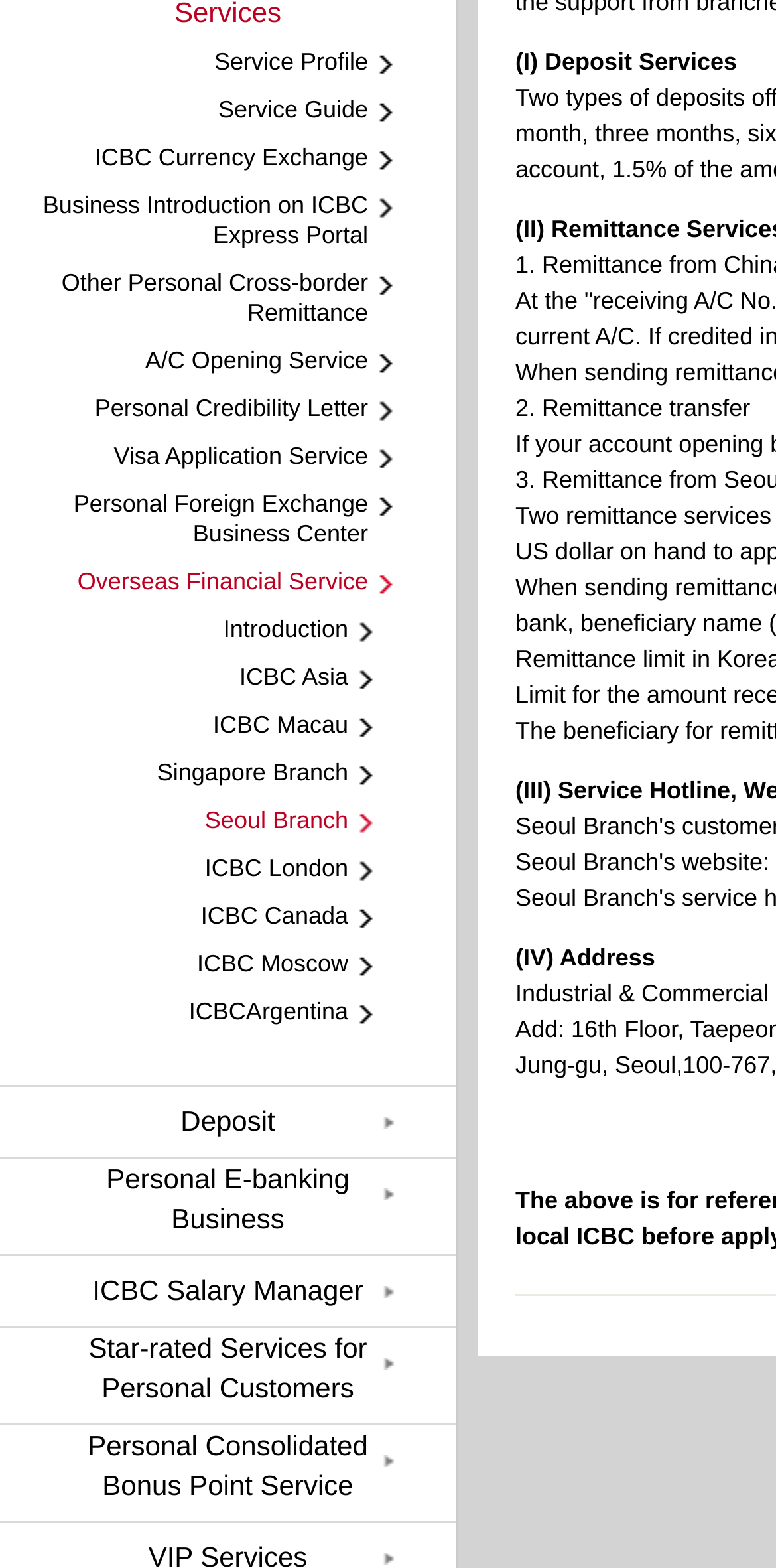Can you find the bounding box coordinates of the area I should click to execute the following instruction: "Go to ICBC Asia"?

[0.026, 0.423, 0.536, 0.442]